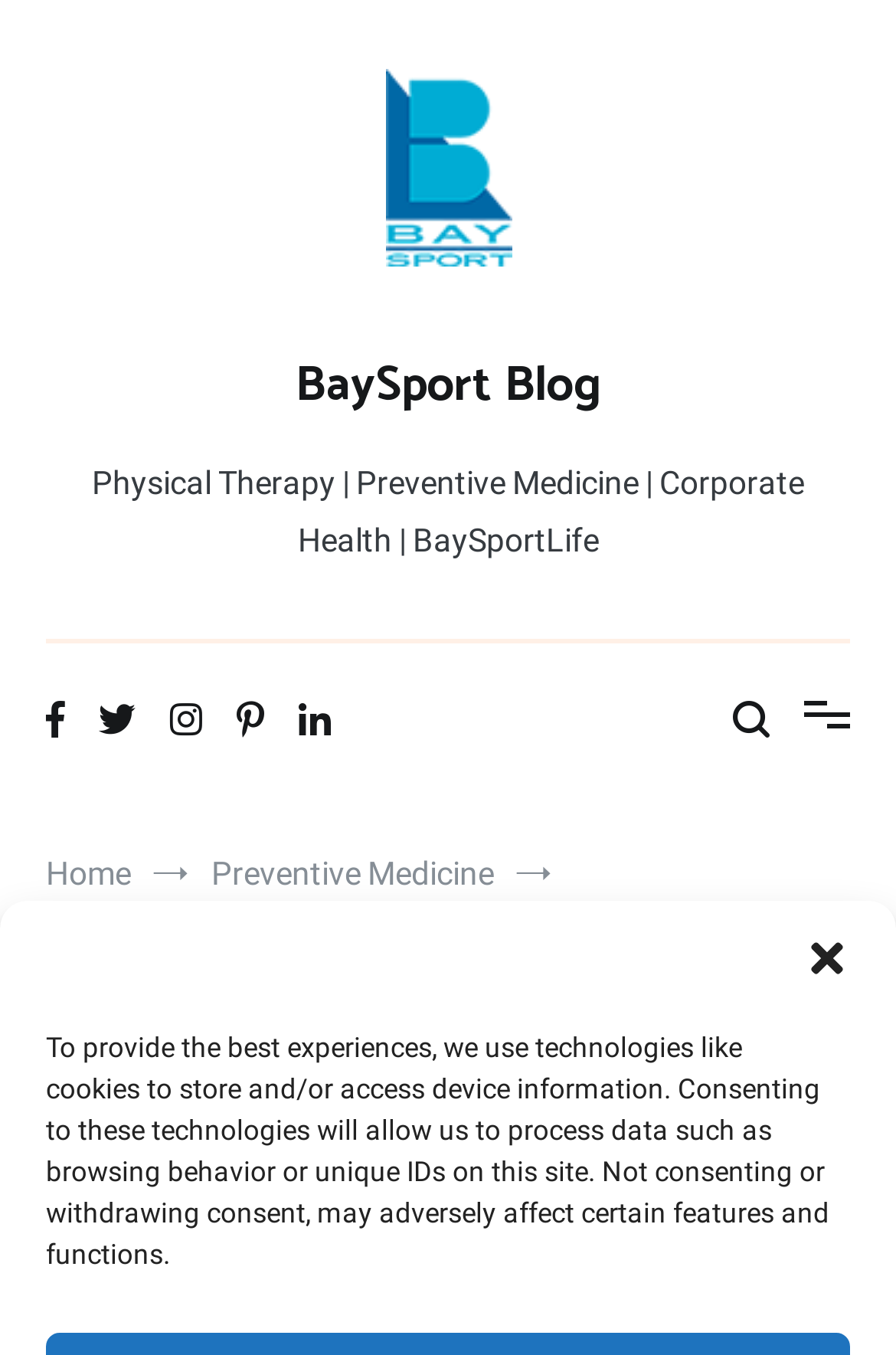Determine the bounding box coordinates for the clickable element to execute this instruction: "Find us on TikTok". Provide the coordinates as four float numbers between 0 and 1, i.e., [left, top, right, bottom].

None